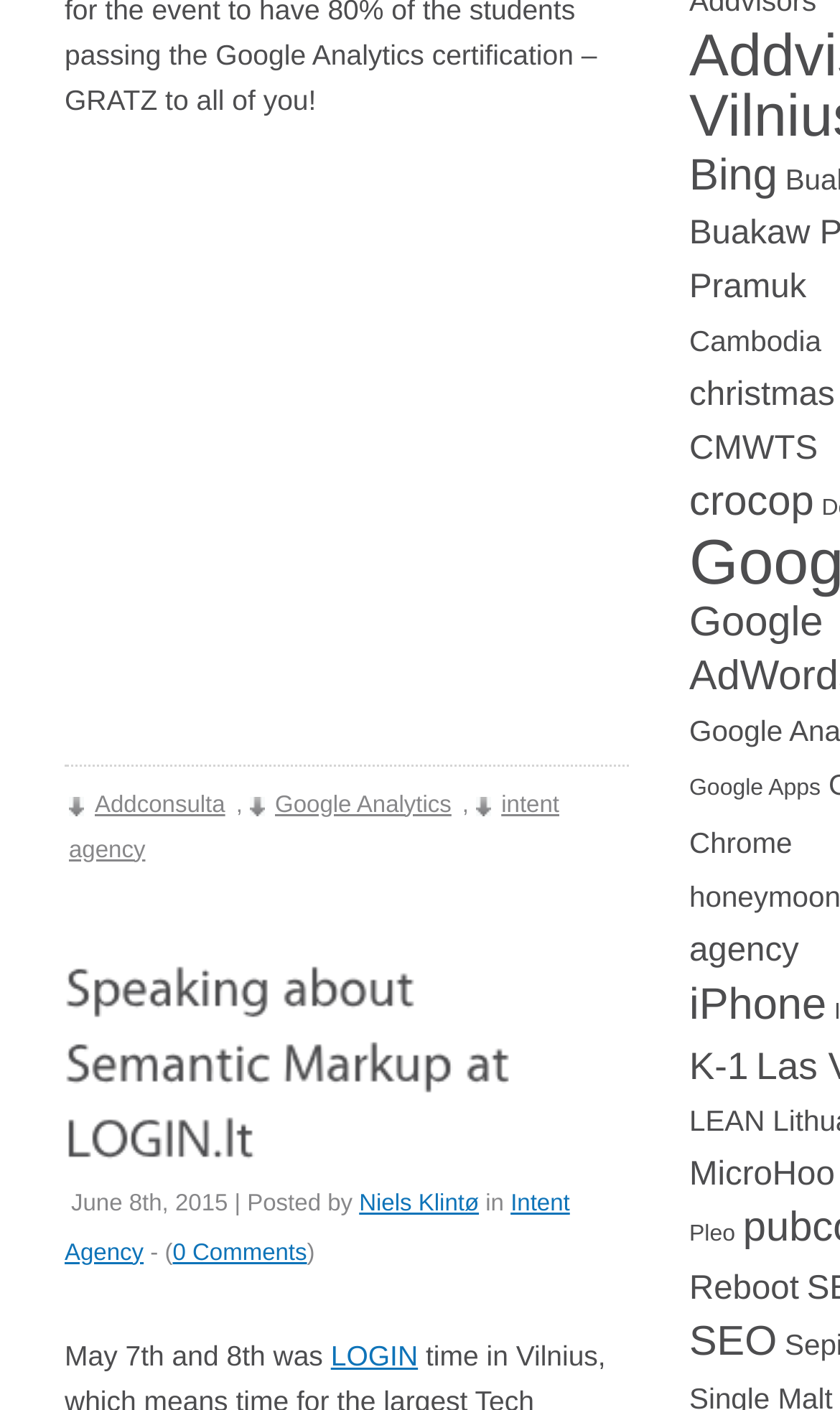Indicate the bounding box coordinates of the element that must be clicked to execute the instruction: "Check '0 Comments'". The coordinates should be given as four float numbers between 0 and 1, i.e., [left, top, right, bottom].

[0.206, 0.519, 0.365, 0.537]